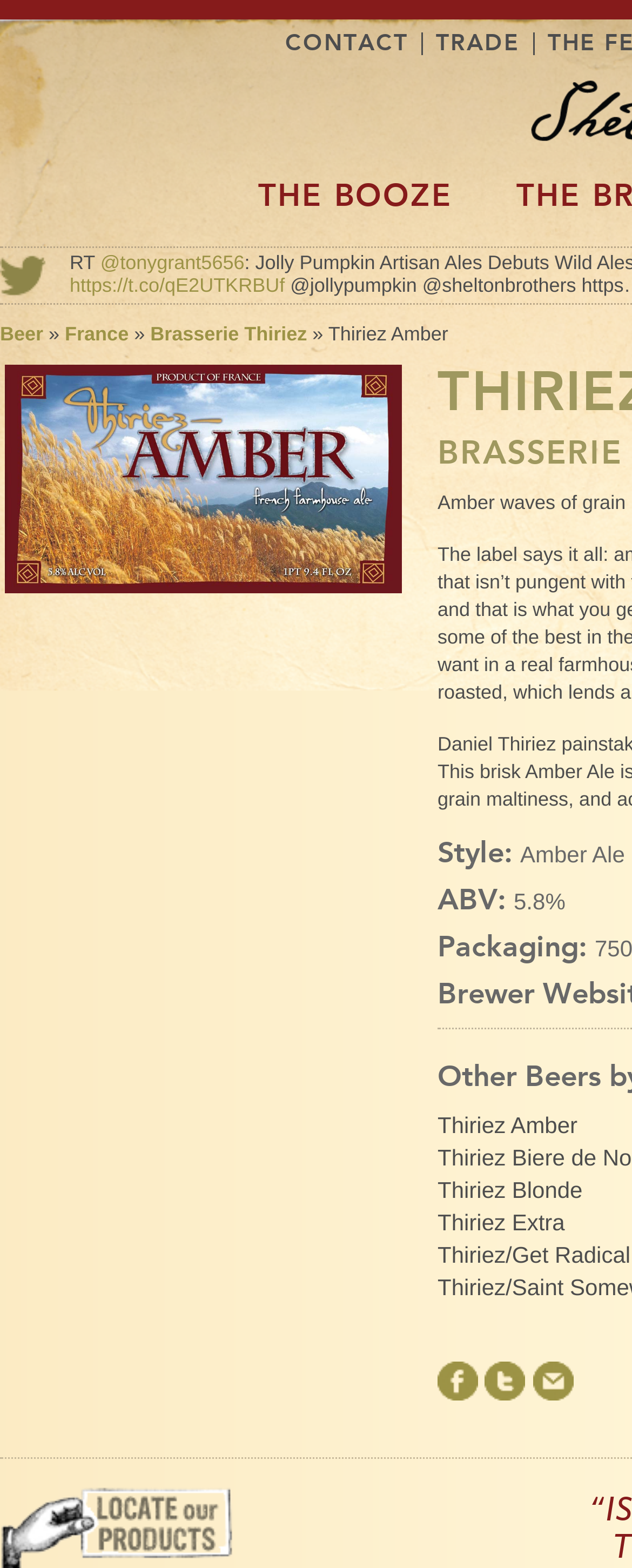Create an in-depth description of the webpage, covering main sections.

The webpage is about Thiriez Amber, a beer from Brasserie Thiriez in France. At the top, there are three links: "CONTACT", "TRADE", and "THE BOOZE", positioned horizontally next to each other. Below these links, there is an image on the left side, taking up about 7% of the screen width. 

To the right of the image, there is a section with a "RT" label, followed by a link to a Twitter user "@tonygrant5656" and another link to a tweet. 

Below this section, there is a list of links related to the beer, including "Beer", "France", "Brasserie Thiriez", and "Thiriez Amber". The "Thiriez Amber" link is followed by three more links to other beers from the same brewery: "Thiriez Blonde", "Thiriez Extra". 

On the right side of the page, there are three social media sharing links: "Share on Facebook", "Share on Twitter", and "Send this article to a friend!". Each of these links has a corresponding image next to it.